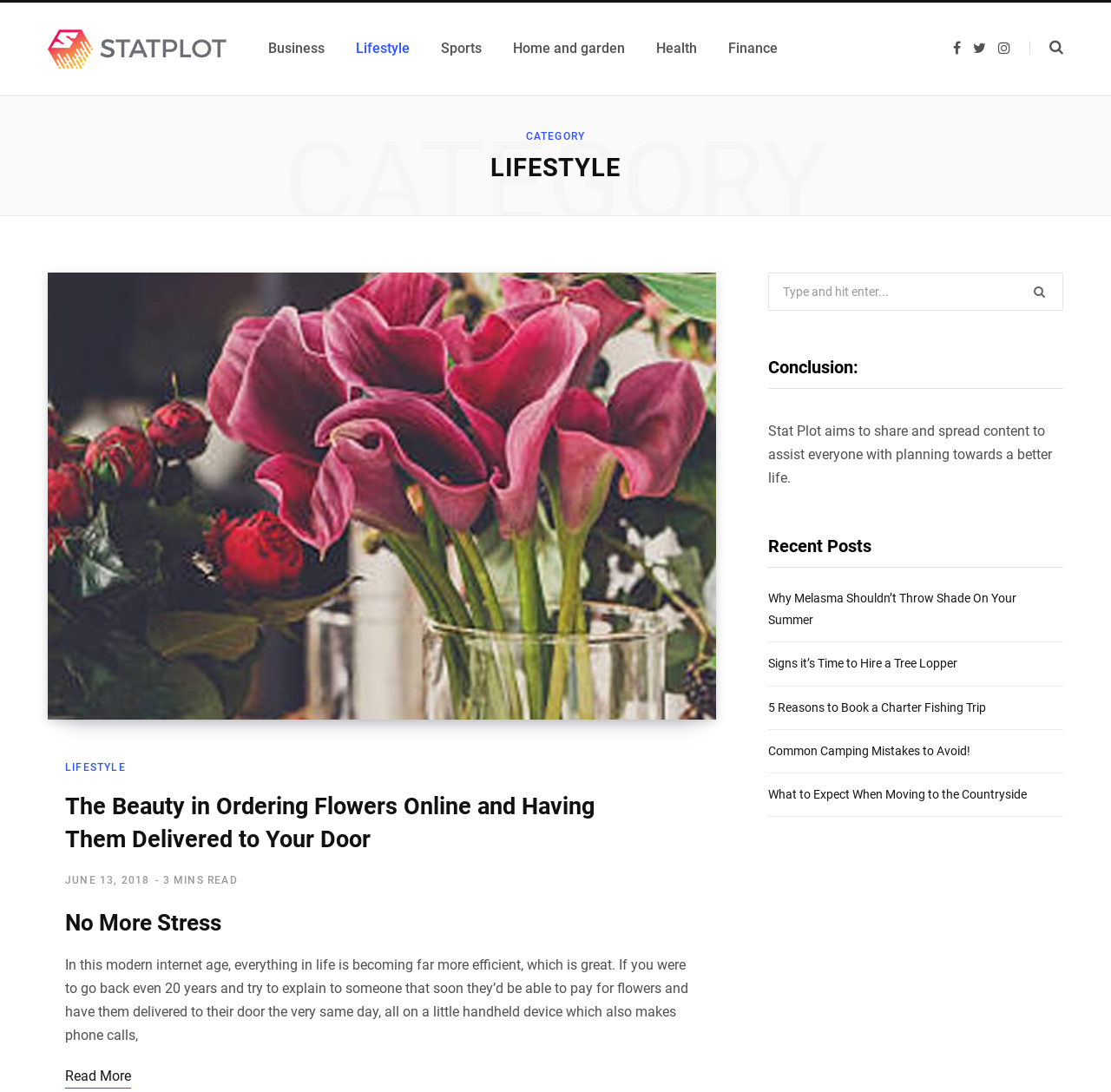How many recent posts are listed?
Refer to the image and answer the question using a single word or phrase.

5